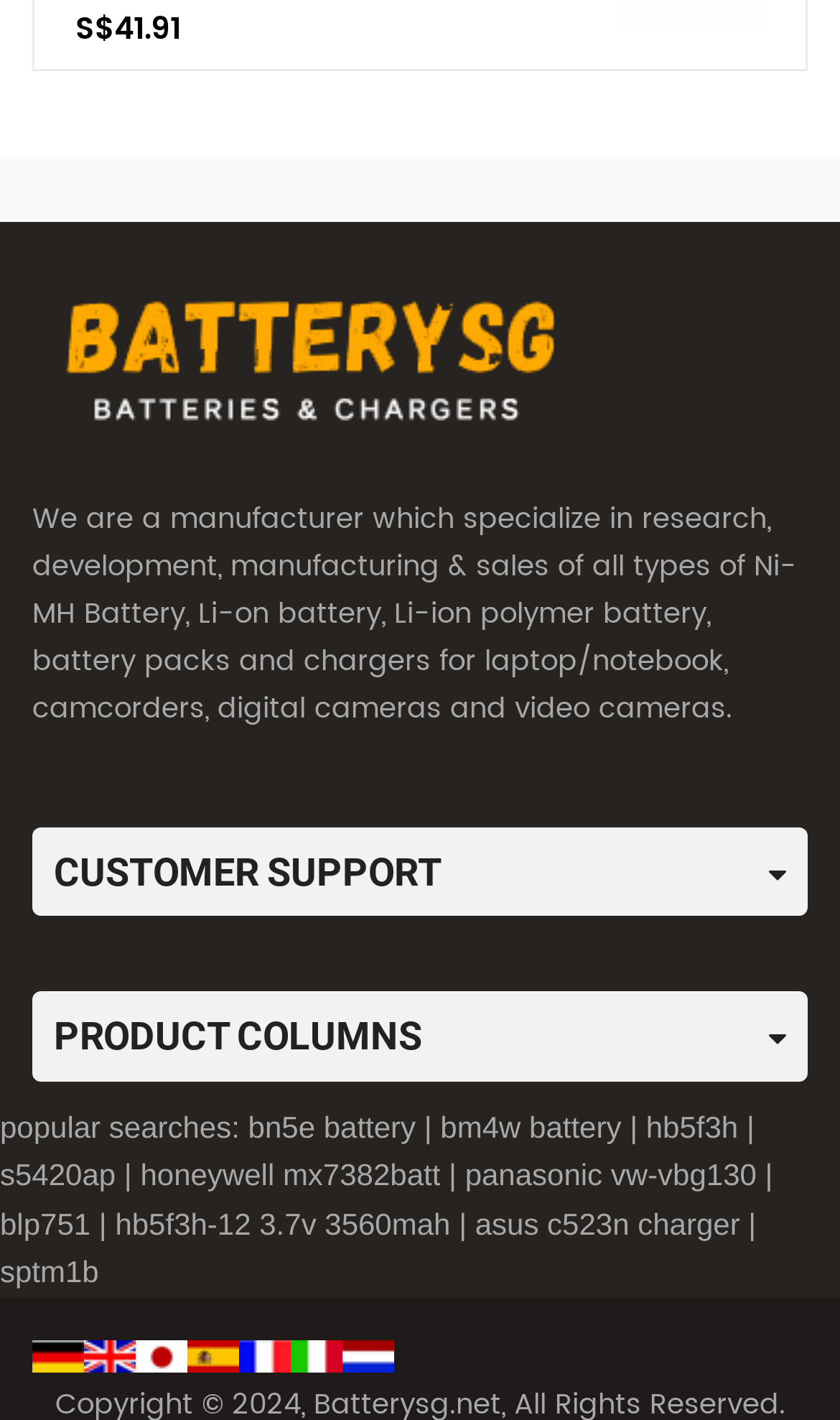Identify the bounding box coordinates for the UI element described as: "bn5e battery". The coordinates should be provided as four floats between 0 and 1: [left, top, right, bottom].

[0.295, 0.781, 0.495, 0.806]